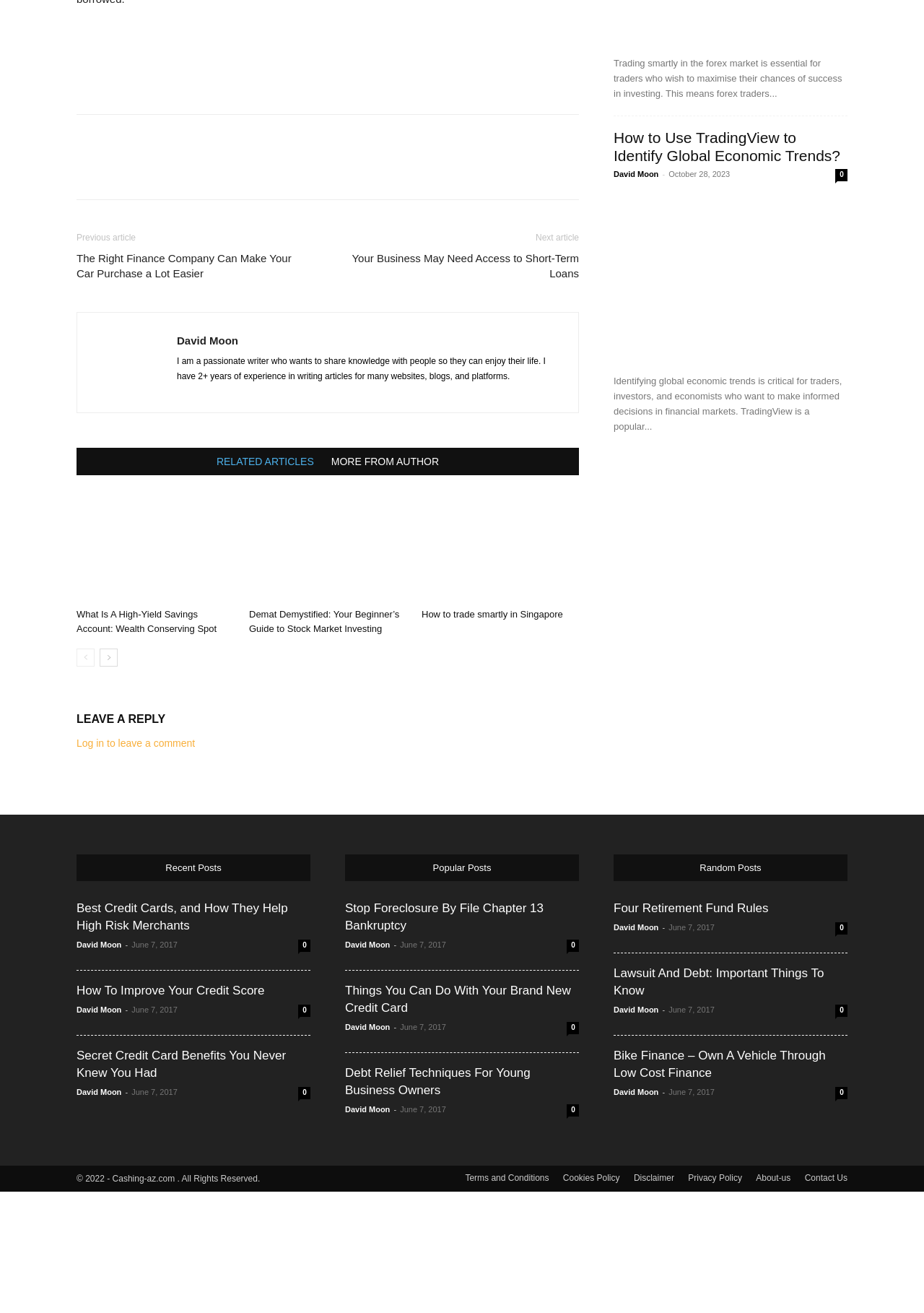Determine the bounding box coordinates for the clickable element to execute this instruction: "Click on the 'What Is A High-Yield Savings Account: Wealth Conserving Spot' article". Provide the coordinates as four float numbers between 0 and 1, i.e., [left, top, right, bottom].

[0.083, 0.464, 0.234, 0.483]